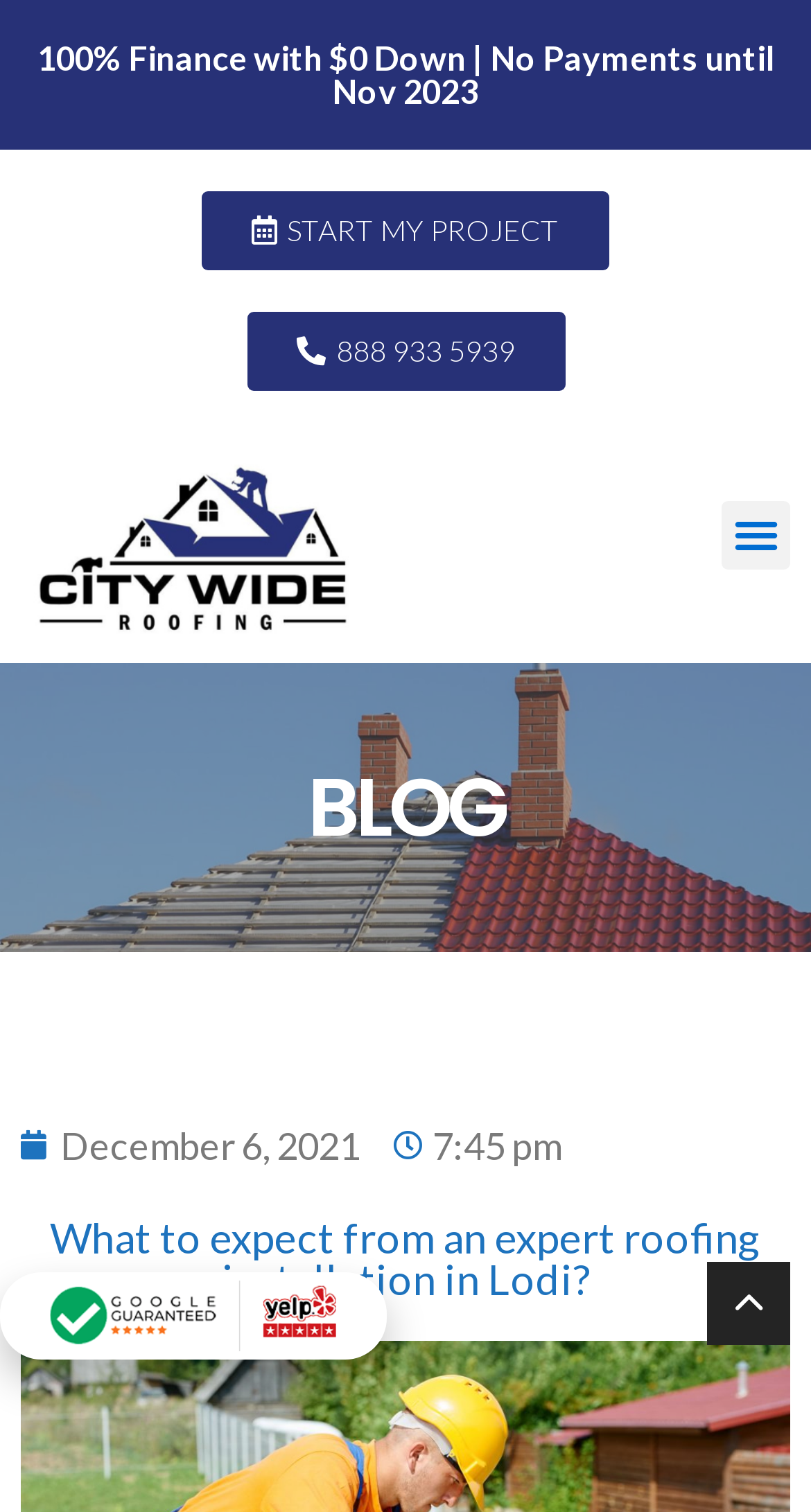What is the company name providing roofing installation?
Please provide a comprehensive answer based on the information in the image.

I found the company name by looking at the root element with the text 'What to expect from an expert roofing installation in Lodi? - Citywide Roofing and Remodeling' which is the title of the webpage, indicating it's the company name providing roofing installation.